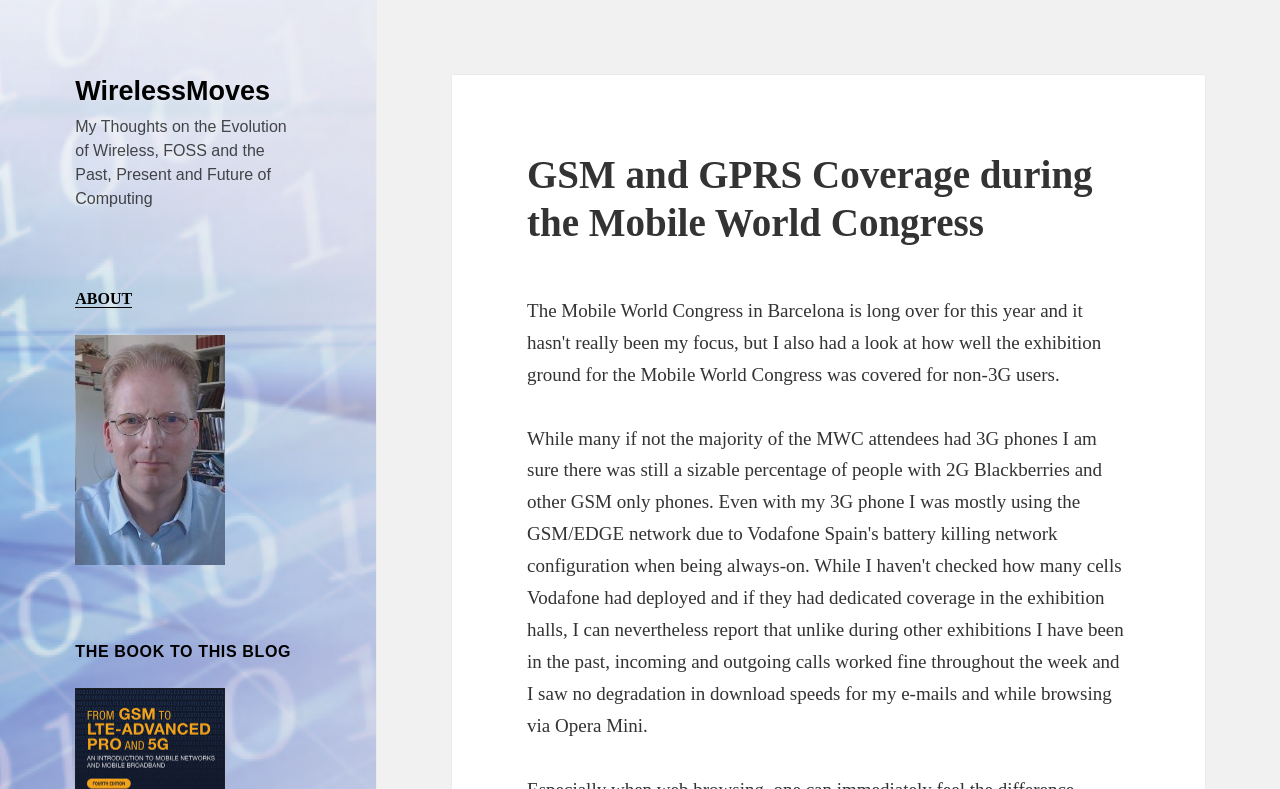Answer the question with a brief word or phrase:
What is the link below the blog title?

ABOUT